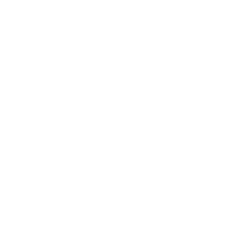Where can Obstacle Daredevil Island be used?
Based on the screenshot, respond with a single word or phrase.

Outdoor or indoor